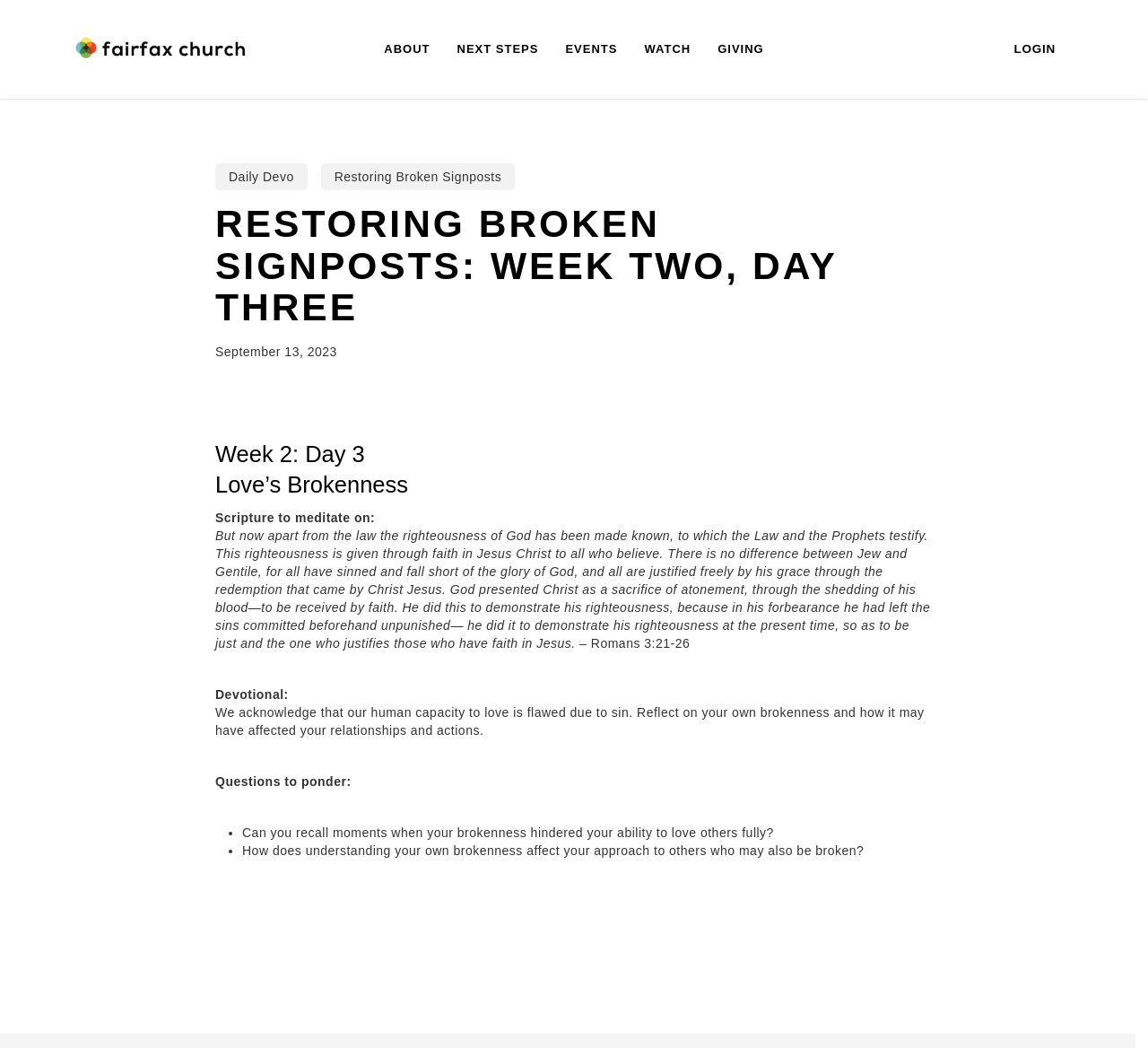Utilize the details in the image to give a detailed response to the question: How many links are there in the top navigation bar?

The top navigation bar has links to 'ABOUT', 'NEXT STEPS', 'EVENTS', 'WATCH', and 'GIVING', which makes a total of 5 links.